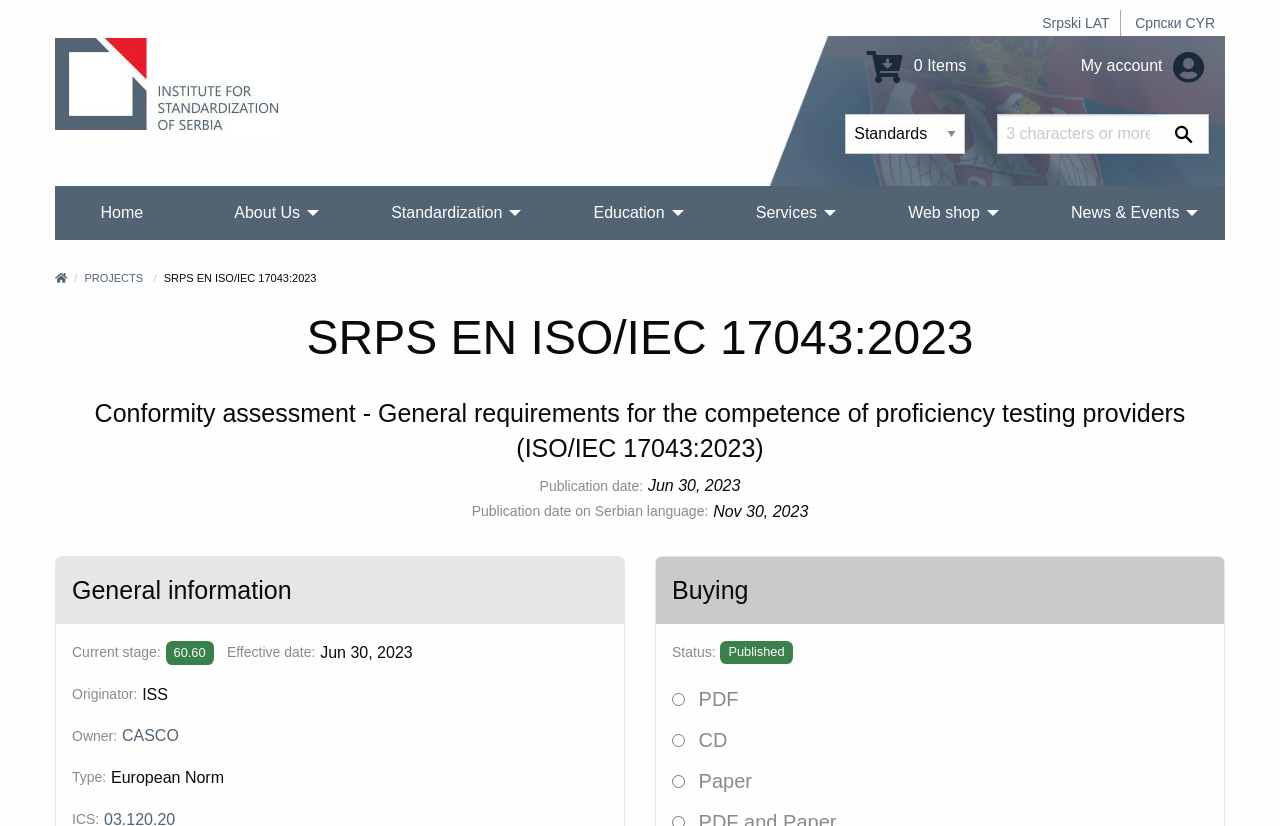Identify the bounding box coordinates of the part that should be clicked to carry out this instruction: "Go to Institute for Standardization of Serbia".

[0.043, 0.104, 0.22, 0.124]